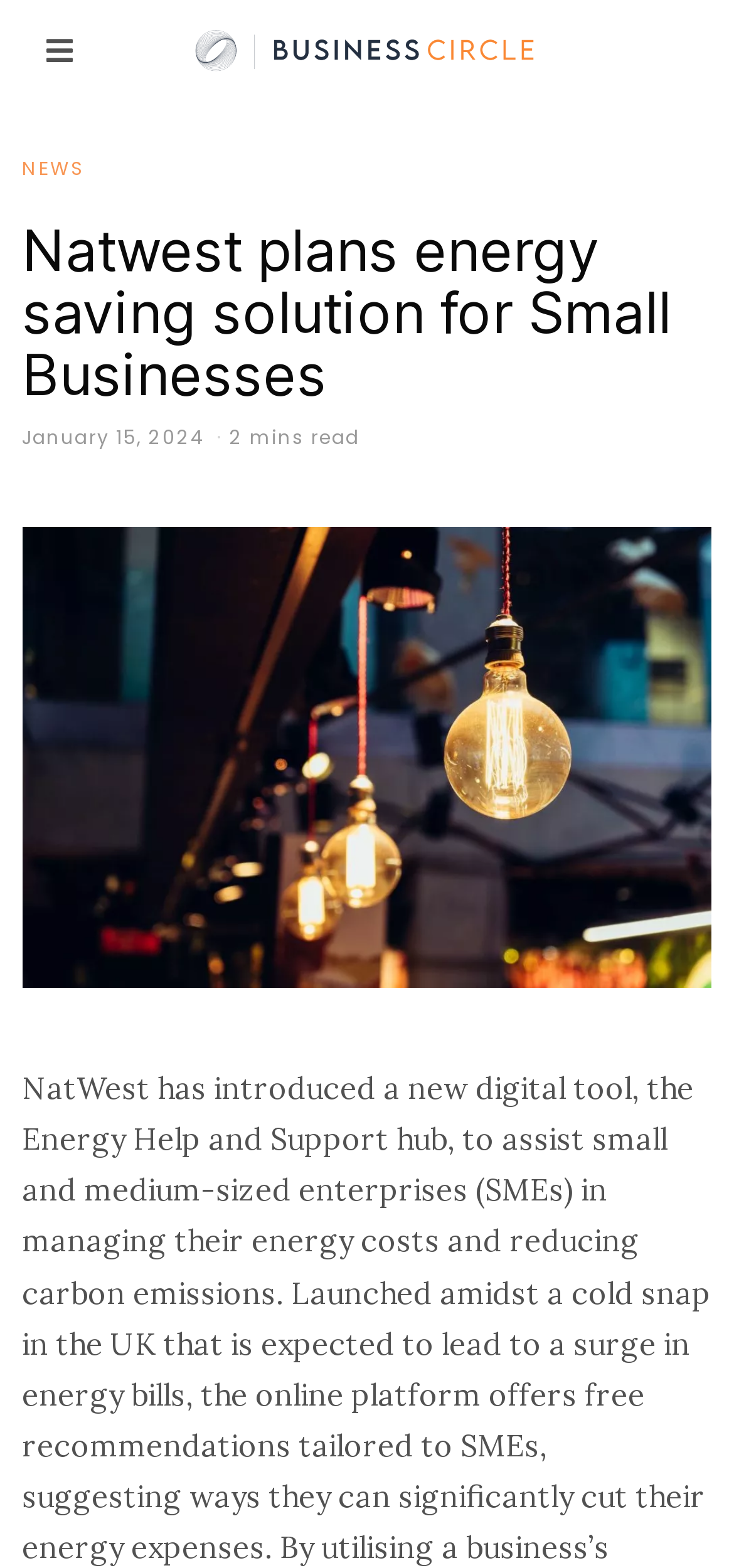Is there an image in the news article?
Please answer using one word or phrase, based on the screenshot.

Yes